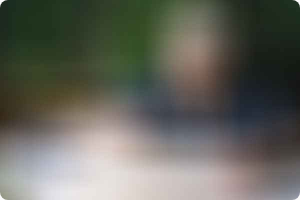Why is it important to consult a healthcare professional?
Using the screenshot, give a one-word or short phrase answer.

To receive tailored recommendations